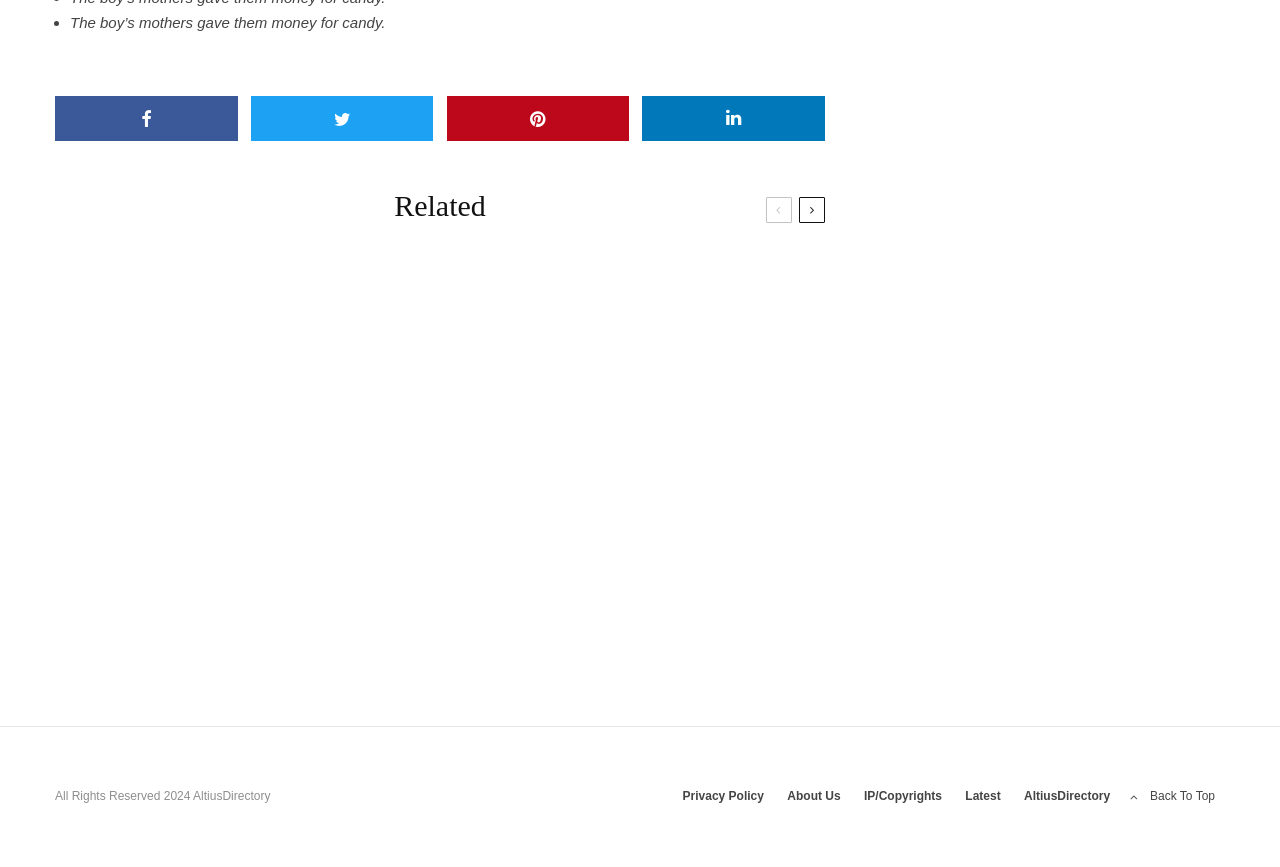Locate the bounding box coordinates of the clickable element to fulfill the following instruction: "View related content". Provide the coordinates as four float numbers between 0 and 1 in the format [left, top, right, bottom].

[0.598, 0.227, 0.618, 0.257]